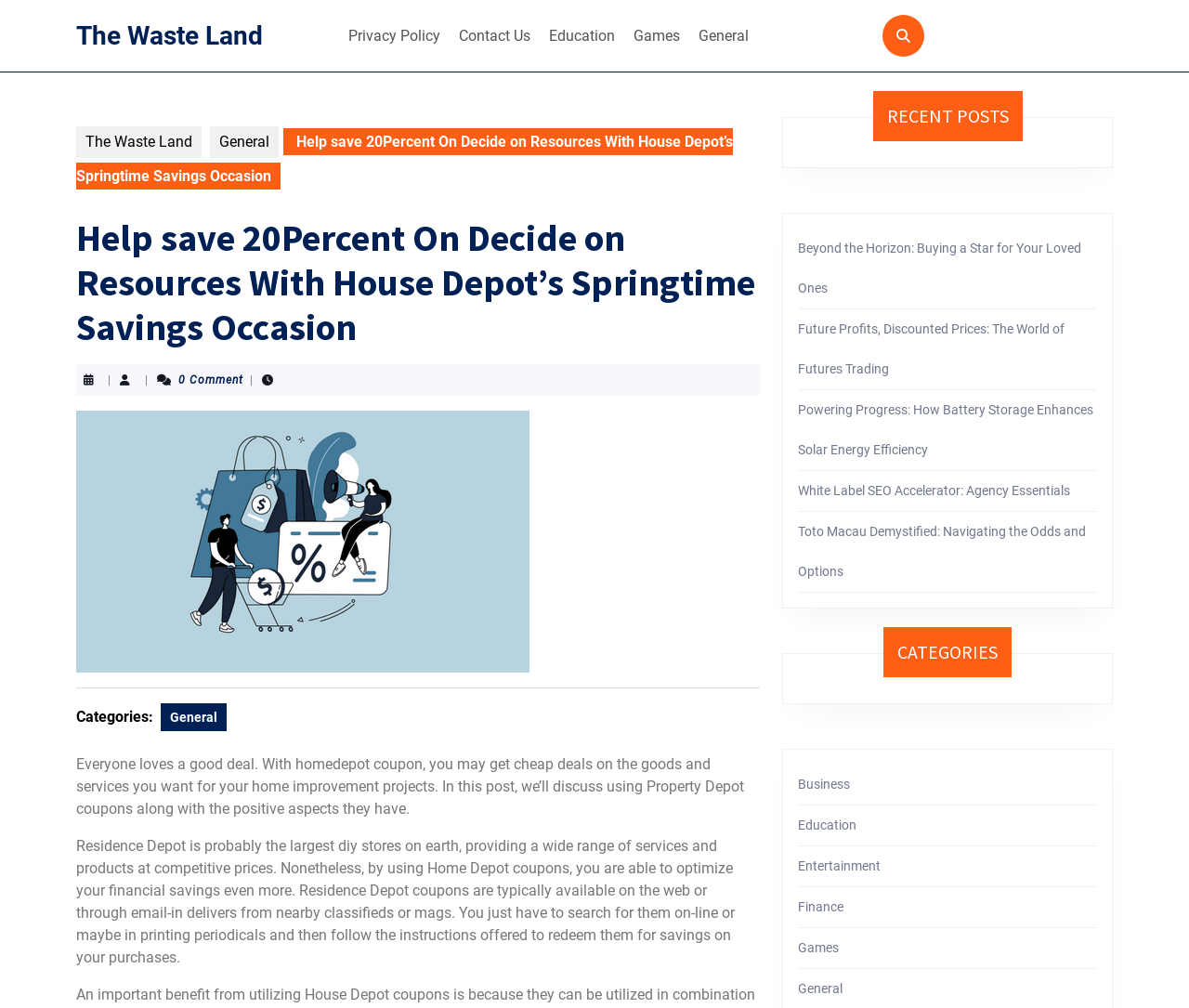Identify and provide the text content of the webpage's primary headline.

Help save 20Percent On Decide on Resources With House Depot’s Springtime Savings Occasion